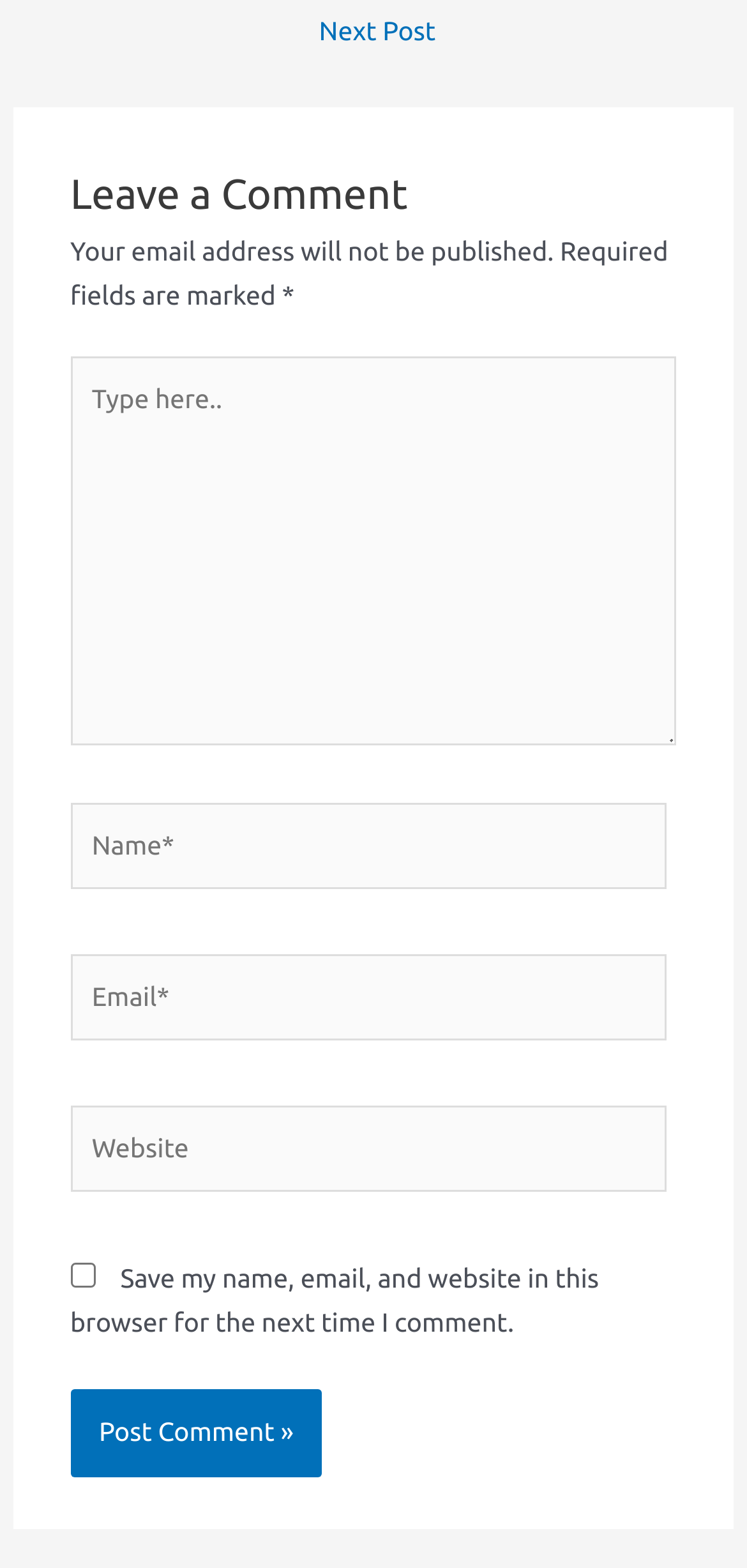How many fields are required to post a comment?
From the details in the image, provide a complete and detailed answer to the question.

There are two required fields, 'Name*' and 'Email*', which must be filled in to post a comment. These fields are marked with an asterisk (*) to indicate that they are required.